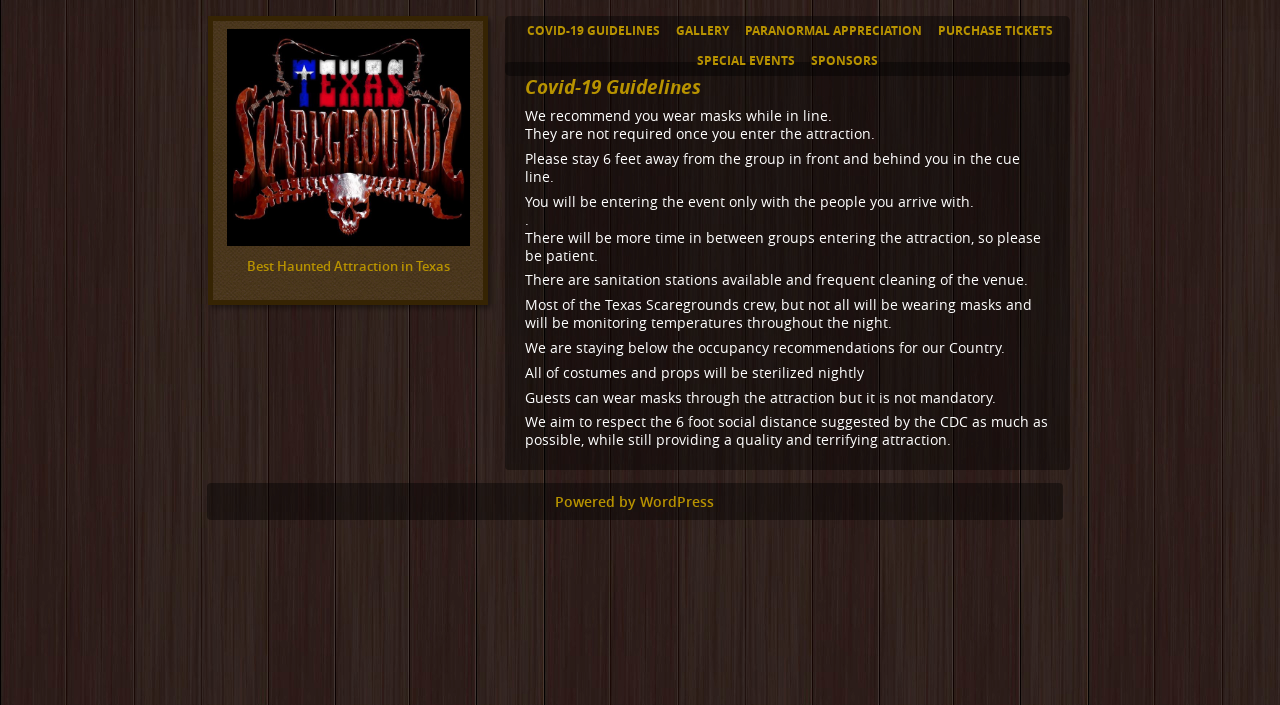Use a single word or phrase to respond to the question:
What is the purpose of the sanitation stations?

For guests to use